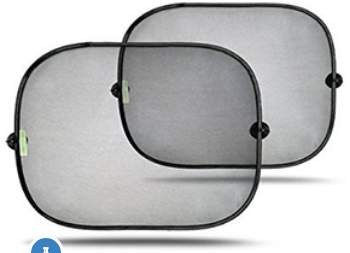What is the benefit of using these car sun shades?
Using the image, provide a detailed and thorough answer to the question.

According to the caption, the car sun shades not only block UV rays but also enhance passenger comfort by reducing glare and heat, which implies that they provide a more comfortable driving experience.